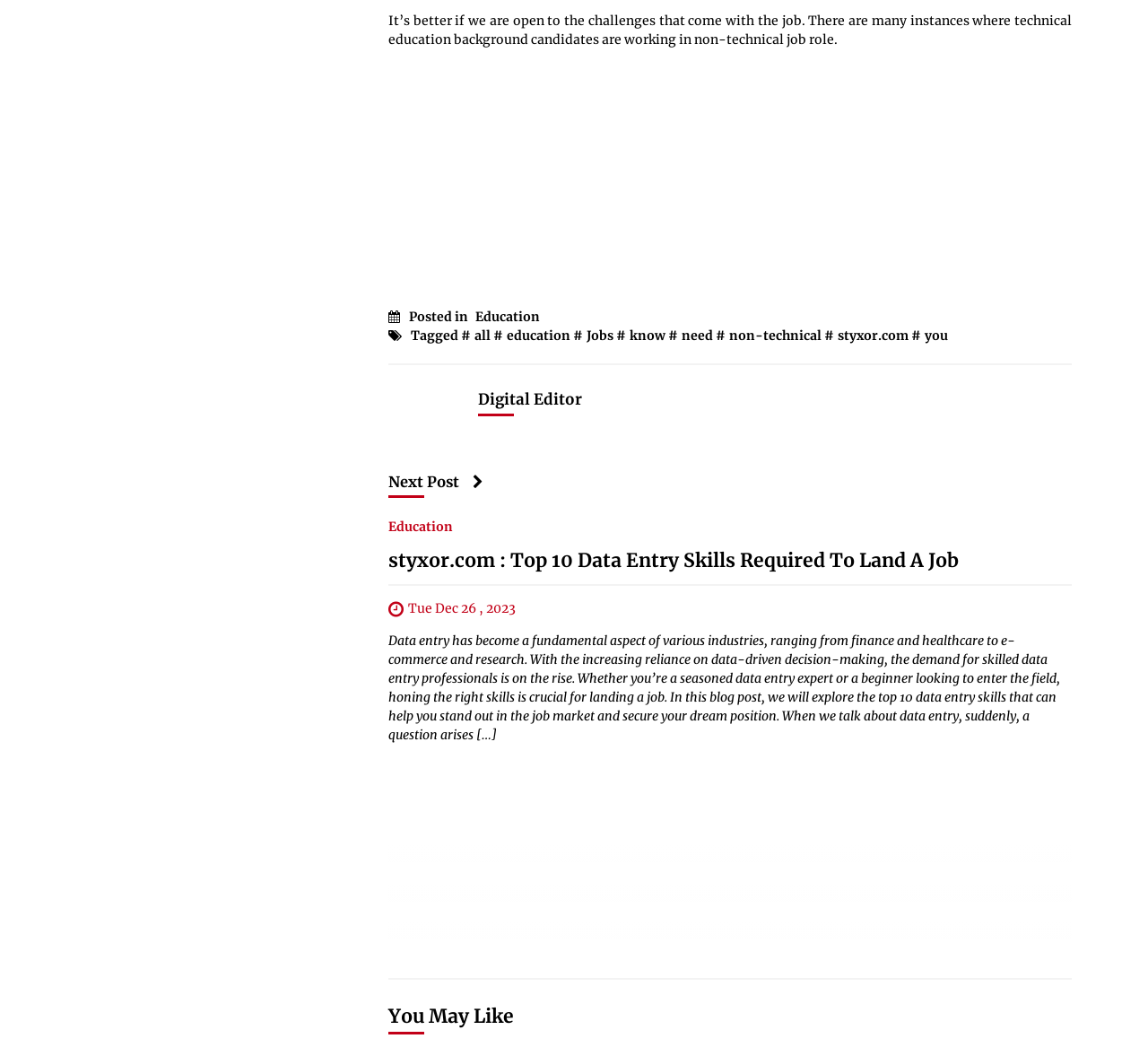Identify the bounding box for the UI element that is described as follows: "Next Post".

[0.338, 0.448, 0.421, 0.465]